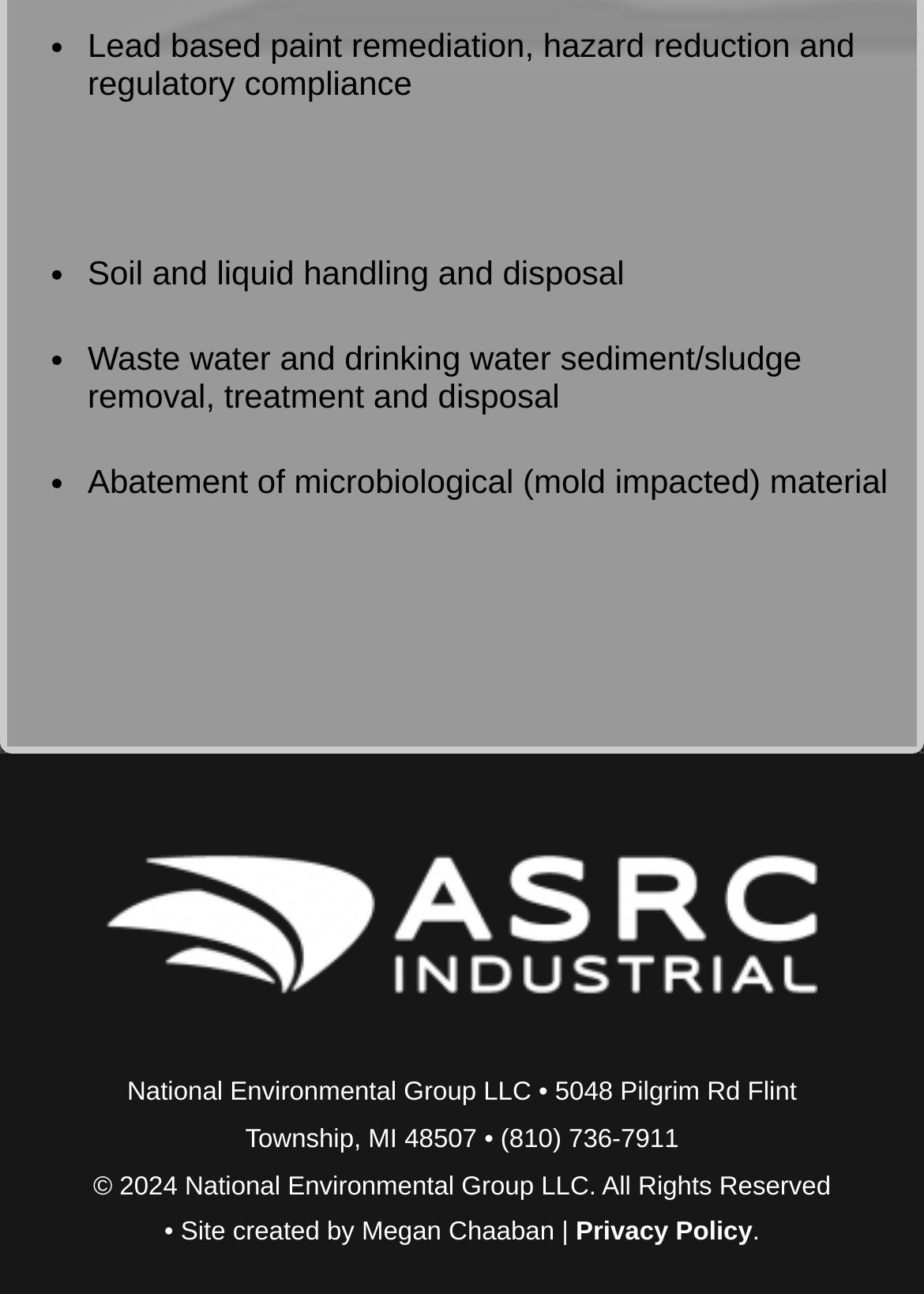Provide the bounding box coordinates of the HTML element described as: "Privacy Policy". The bounding box coordinates should be four float numbers between 0 and 1, i.e., [left, top, right, bottom].

[0.623, 0.942, 0.814, 0.964]